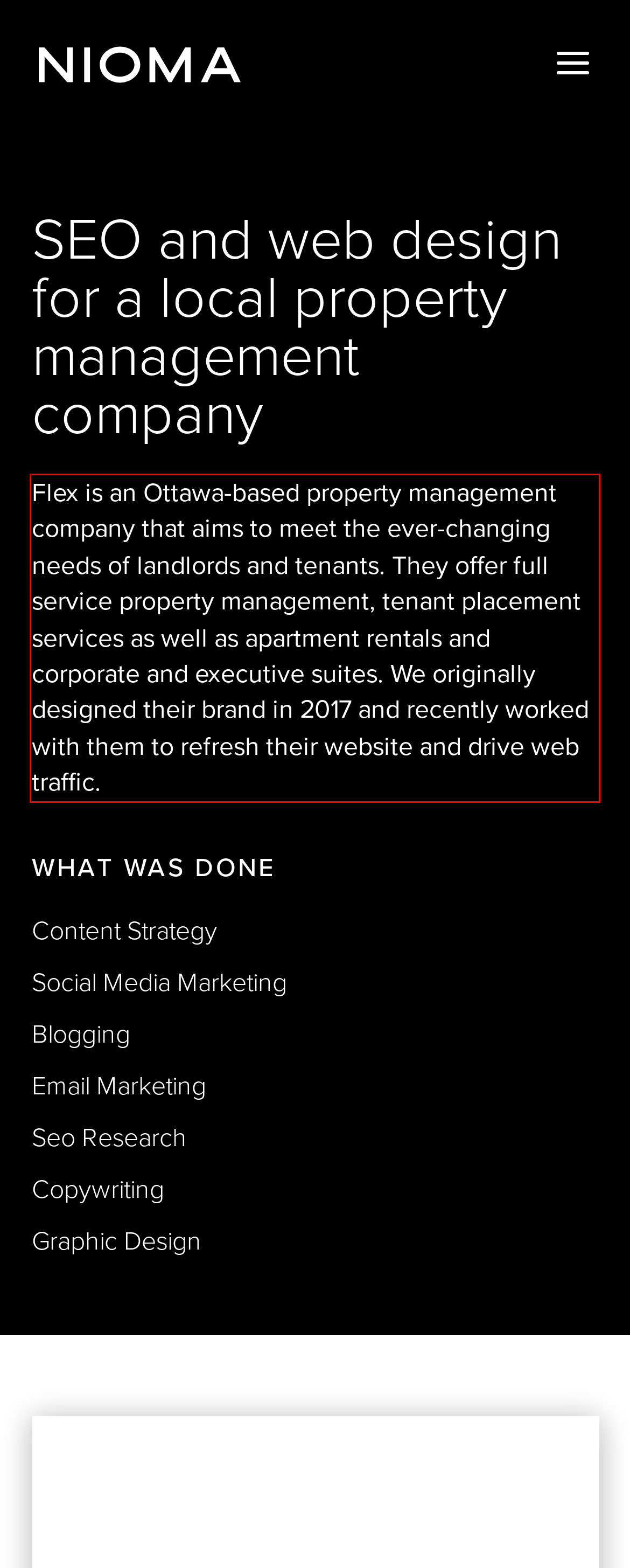Using the provided screenshot, read and generate the text content within the red-bordered area.

Flex is an Ottawa-based property management company that aims to meet the ever-changing needs of landlords and tenants. They offer full service property management, tenant placement services as well as apartment rentals and corporate and executive suites. We originally designed their brand in 2017 and recently worked with them to refresh their website and drive web traffic.